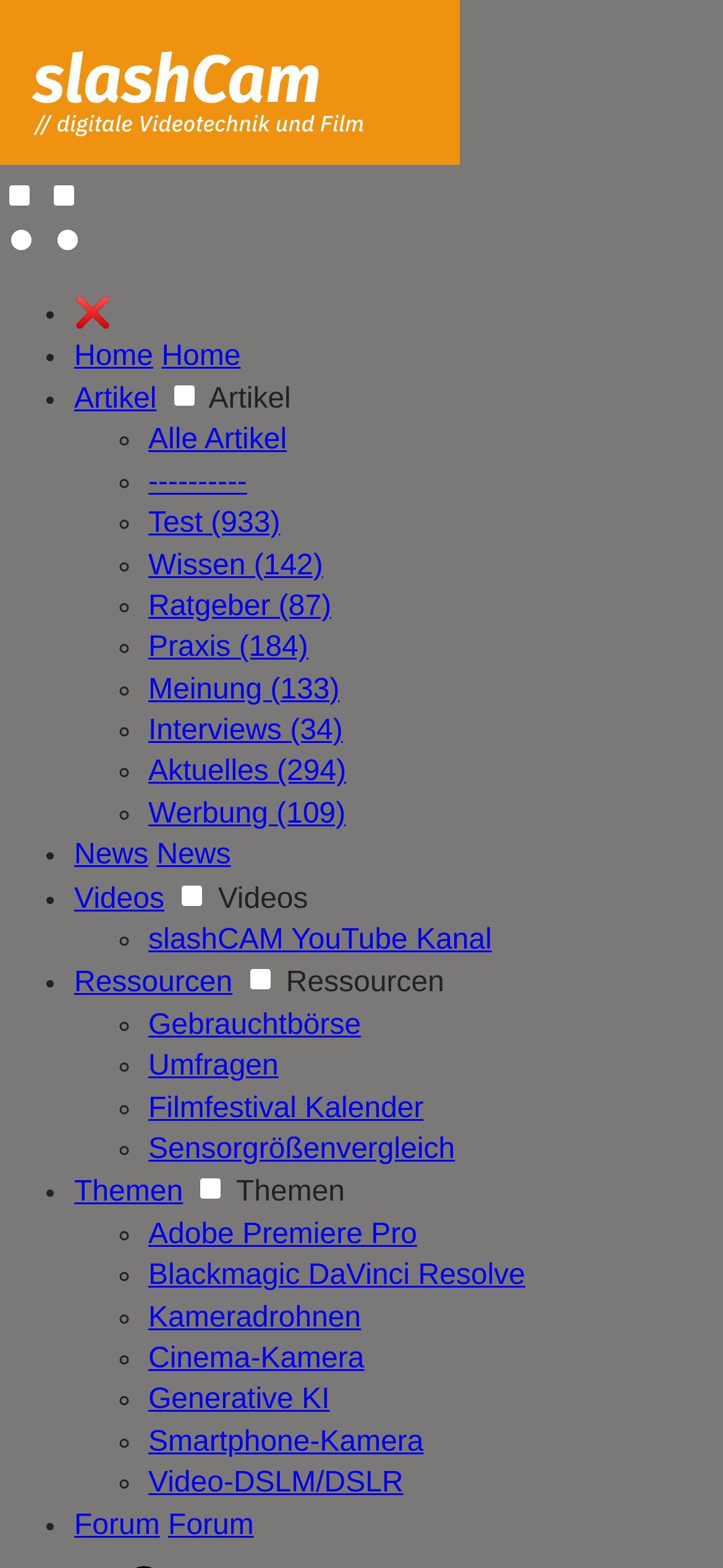Bounding box coordinates are to be given in the format (top-left x, top-left y, bottom-right x, bottom-right y). All values must be floating point numbers between 0 and 1. Provide the bounding box coordinate for the UI element described as: Themen

[0.103, 0.751, 0.253, 0.771]